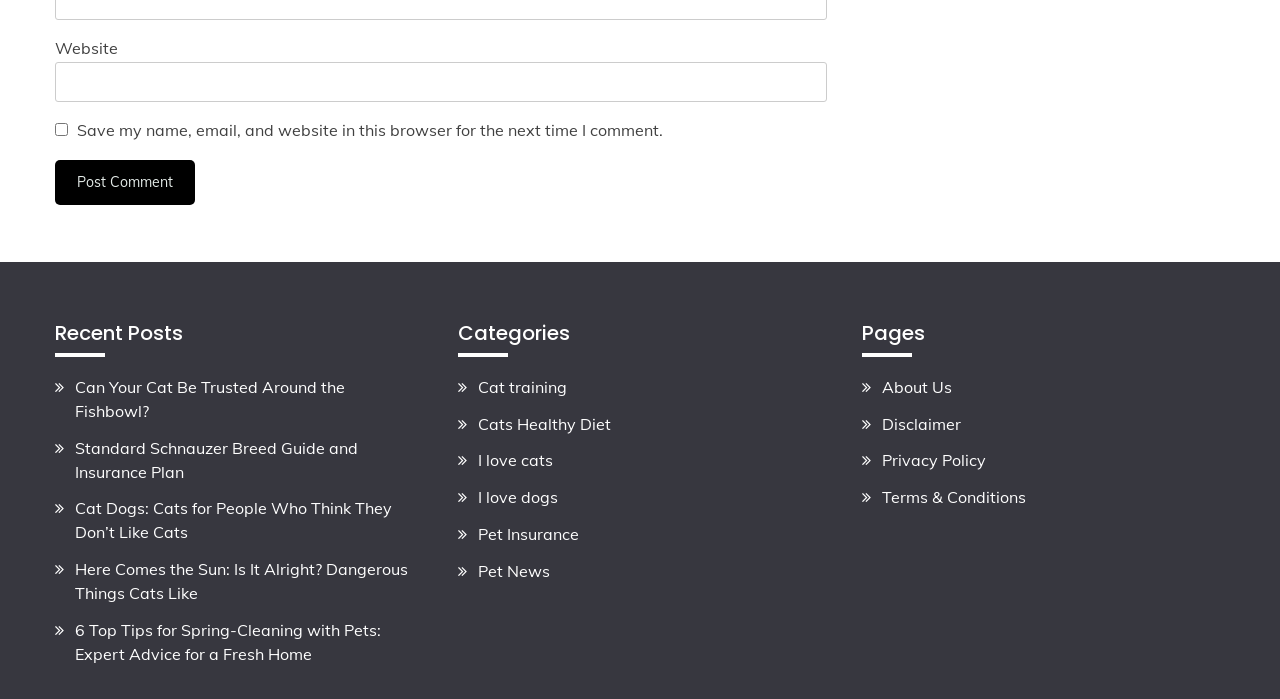Use one word or a short phrase to answer the question provided: 
Is the checkbox 'Save my name, email, and website in this browser for the next time I comment.' checked?

No